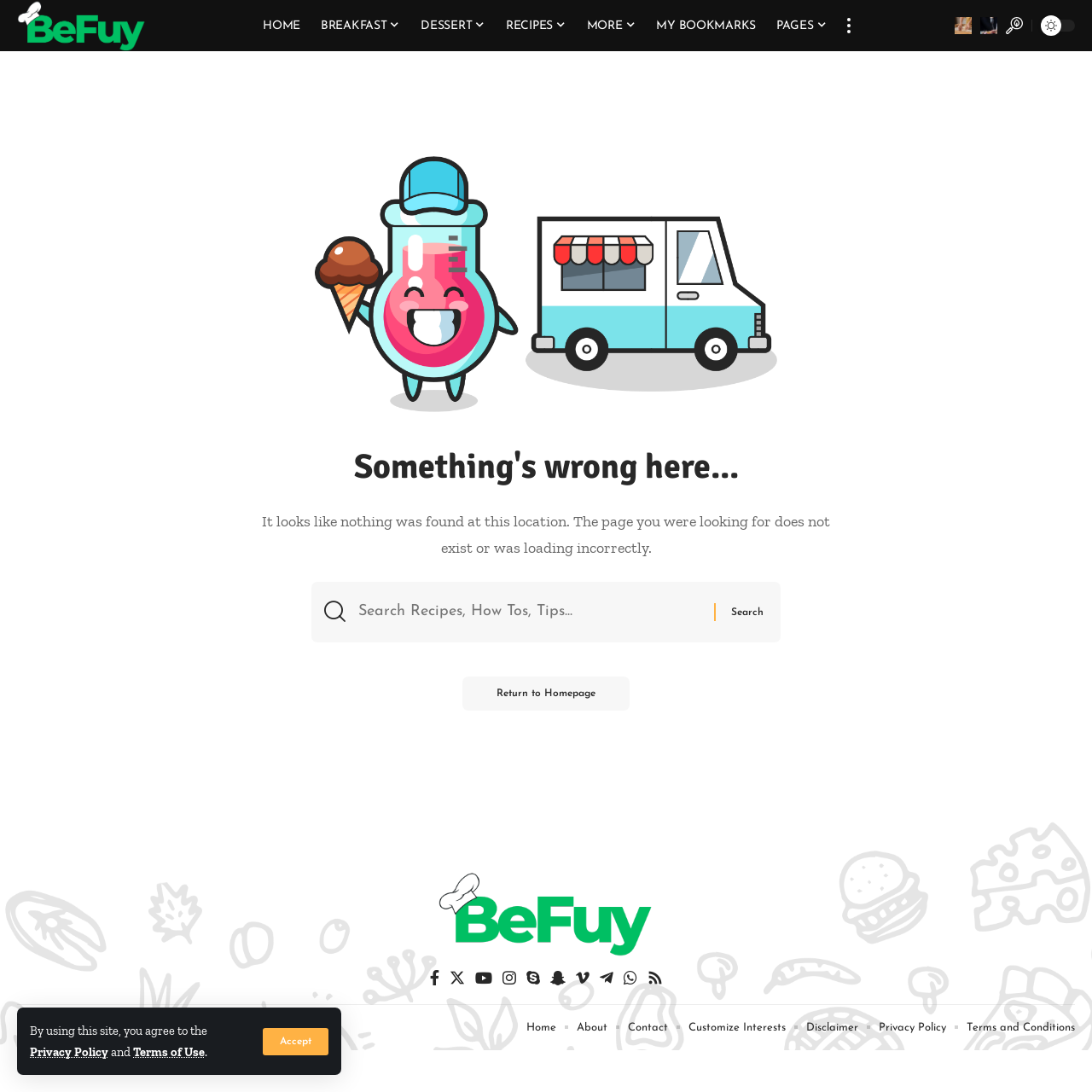How many navigation links are in the main menu?
Based on the screenshot, provide your answer in one word or phrase.

7